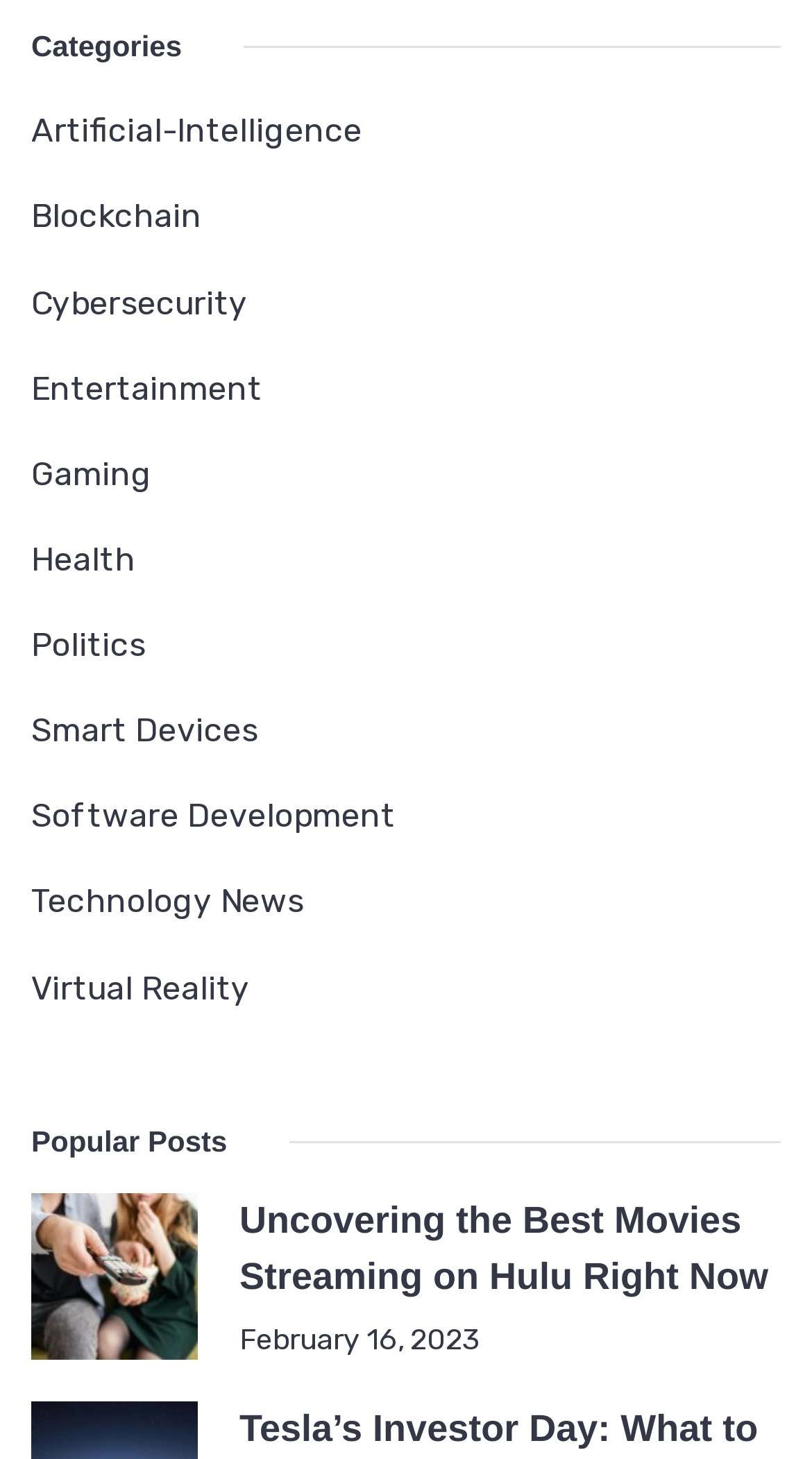How many categories are listed?
Kindly give a detailed and elaborate answer to the question.

I counted the number of links under the 'Categories' heading, which are 'Artificial-Intelligence', 'Blockchain', 'Cybersecurity', 'Entertainment', 'Gaming', 'Health', 'Politics', 'Smart Devices', 'Software Development', 'Technology News', and 'Virtual Reality'. There are 11 links in total.